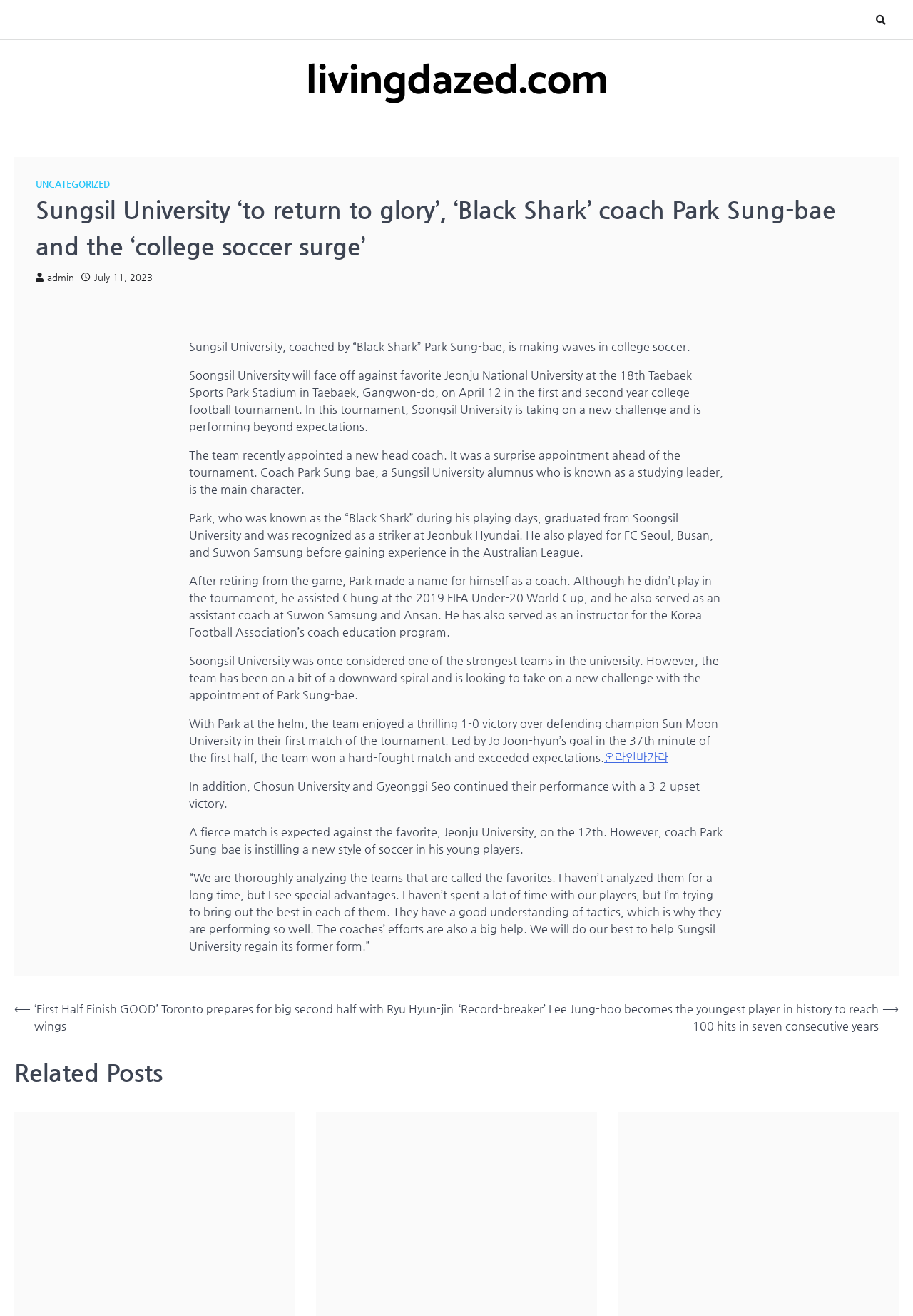From the given element description: "July 11, 2023July 11, 2023", find the bounding box for the UI element. Provide the coordinates as four float numbers between 0 and 1, in the order [left, top, right, bottom].

[0.089, 0.207, 0.167, 0.215]